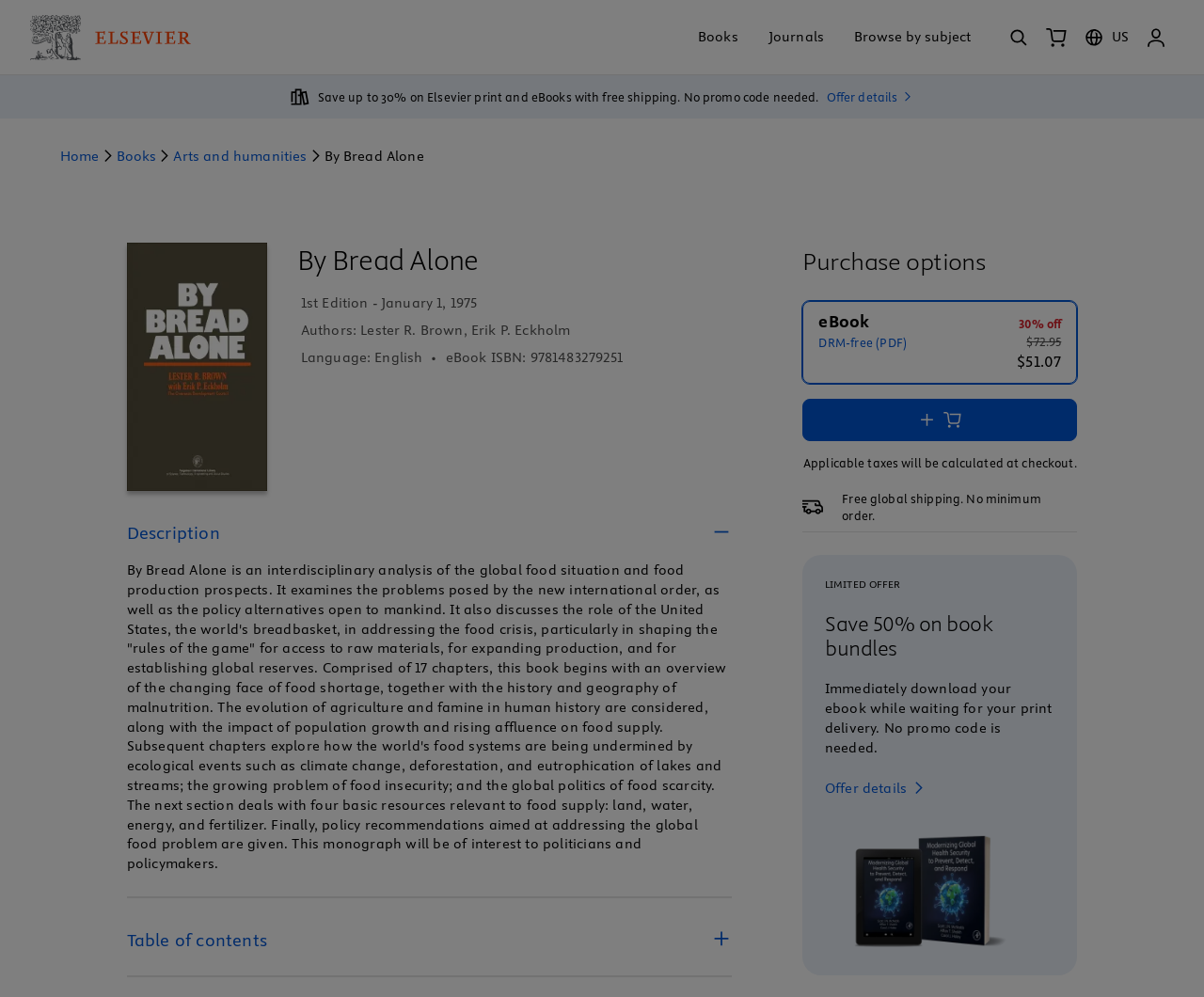Describe all the visual and textual components of the webpage comprehensively.

This webpage is about purchasing the 1st edition of the book "By Bread Alone" as an e-book. At the top left, there is an Elsevier logo and a navigation menu with links to "Books", "Journals", and "Browse by subject". On the top right, there is a search button, a shopping cart link, and a button to change the country or region.

Below the navigation menu, there is a promotional message stating that users can save up to 30% on Elsevier print and e-books with free shipping, and a button to view the offer details.

The main content of the page is divided into two sections. On the left, there is a breadcrumb navigation menu showing the path from the home page to the current book page. Below the breadcrumb menu, there is a header with the book title "By Bread Alone" and a smaller image of the book cover.

On the right, there is a section with book details, including the edition, publication date, authors, language, and e-book ISBN. Below the book details, there is a "Purchase options" section with a link to purchase the e-book in DRM-free PDF format and an "Add to cart" button.

Further down, there is a section with a limited-time offer to save 50% on book bundles, along with a button to view the offer details. Below this section, there is a book description accordion that can be expanded to view the full description of the book. There is also a "Table of contents" button that can be expanded to view the table of contents.

Throughout the page, there are several images, including the Elsevier logo, book covers, and icons for the search button, shopping cart, and country/region change button.